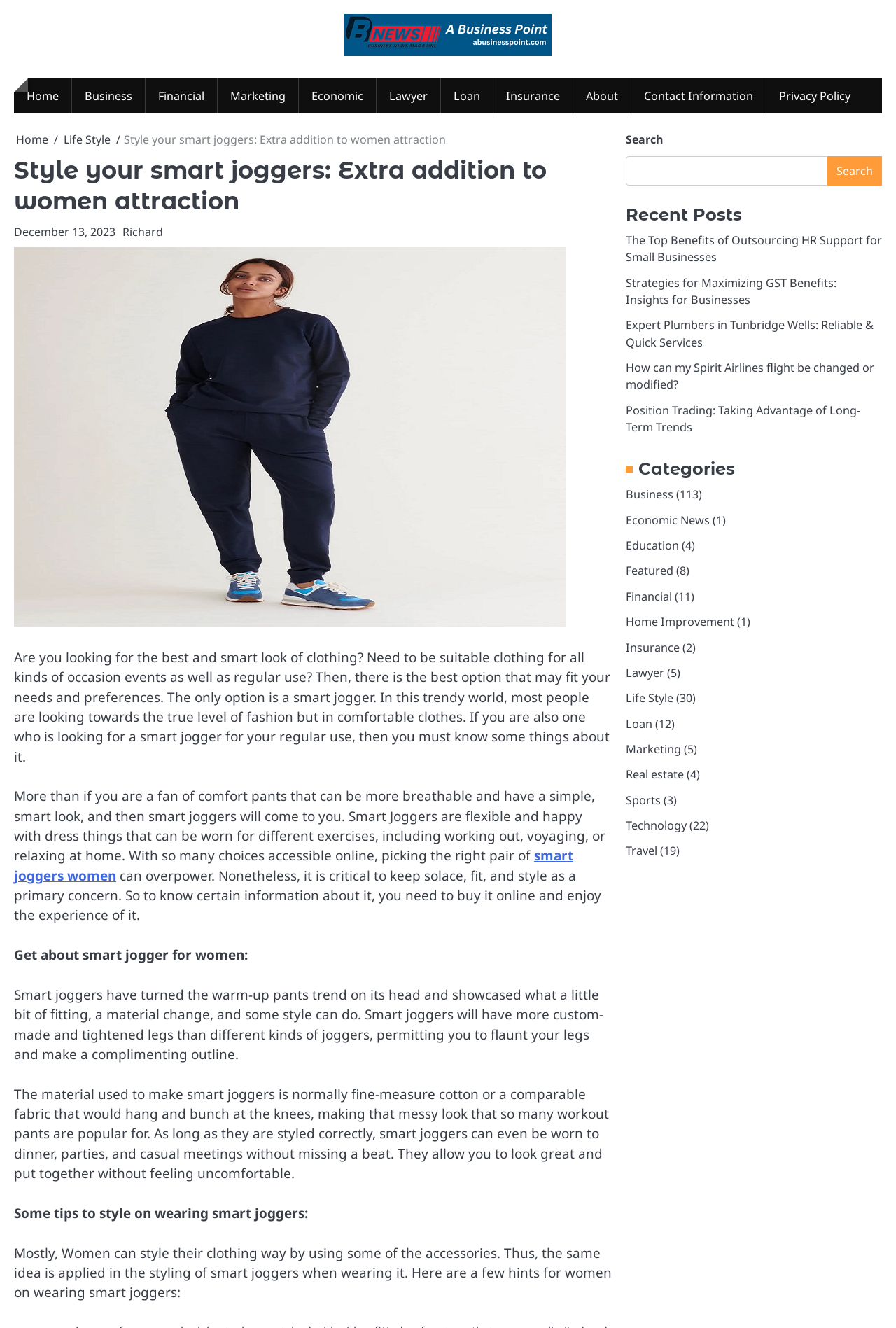Who is the author of the article?
With the help of the image, please provide a detailed response to the question.

I determined the author of the article by looking at the link 'Richard' which is located below the header section. This link indicates the author of the article.